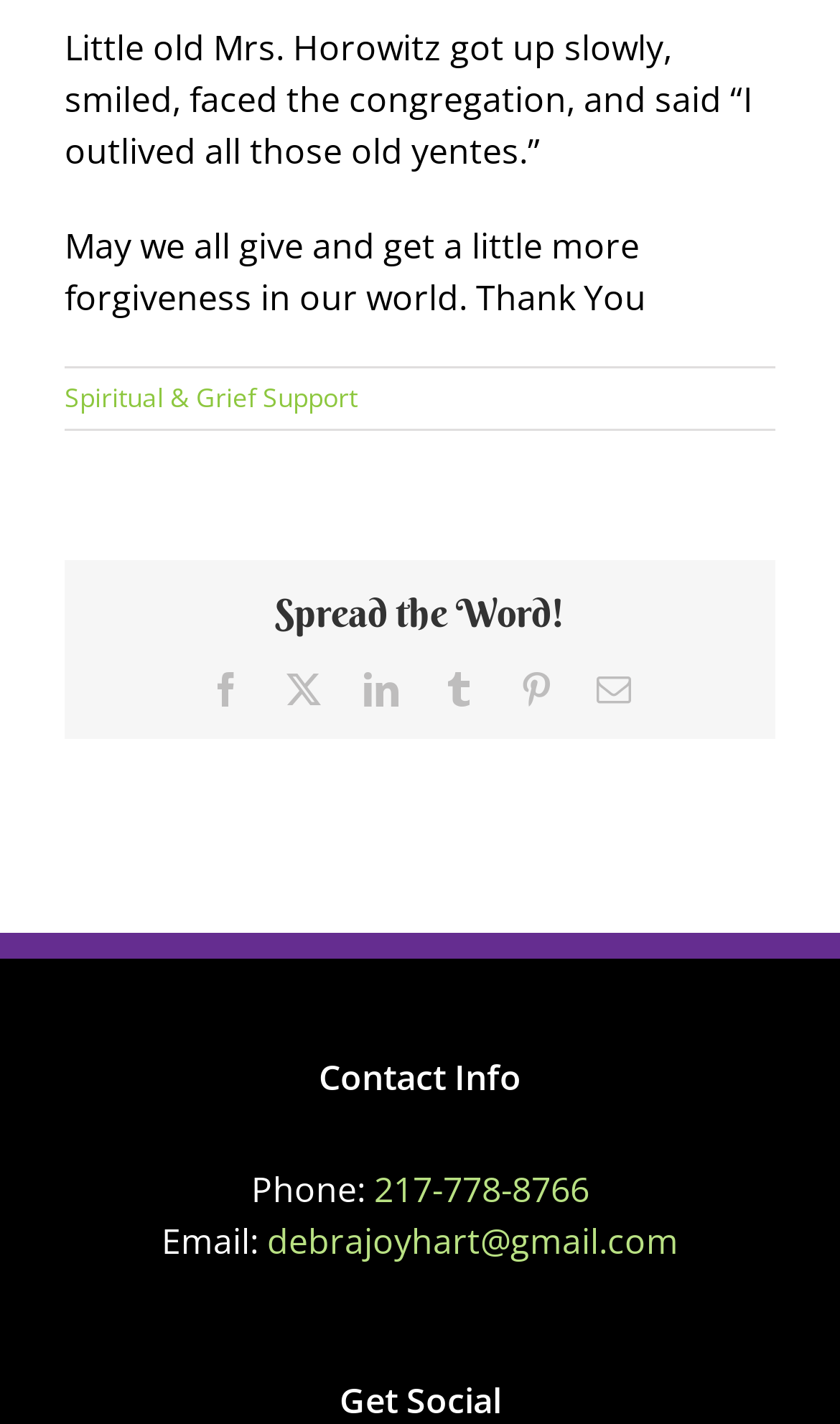What social media platforms are available for sharing? Observe the screenshot and provide a one-word or short phrase answer.

Facebook, LinkedIn, Tumblr, Pinterest